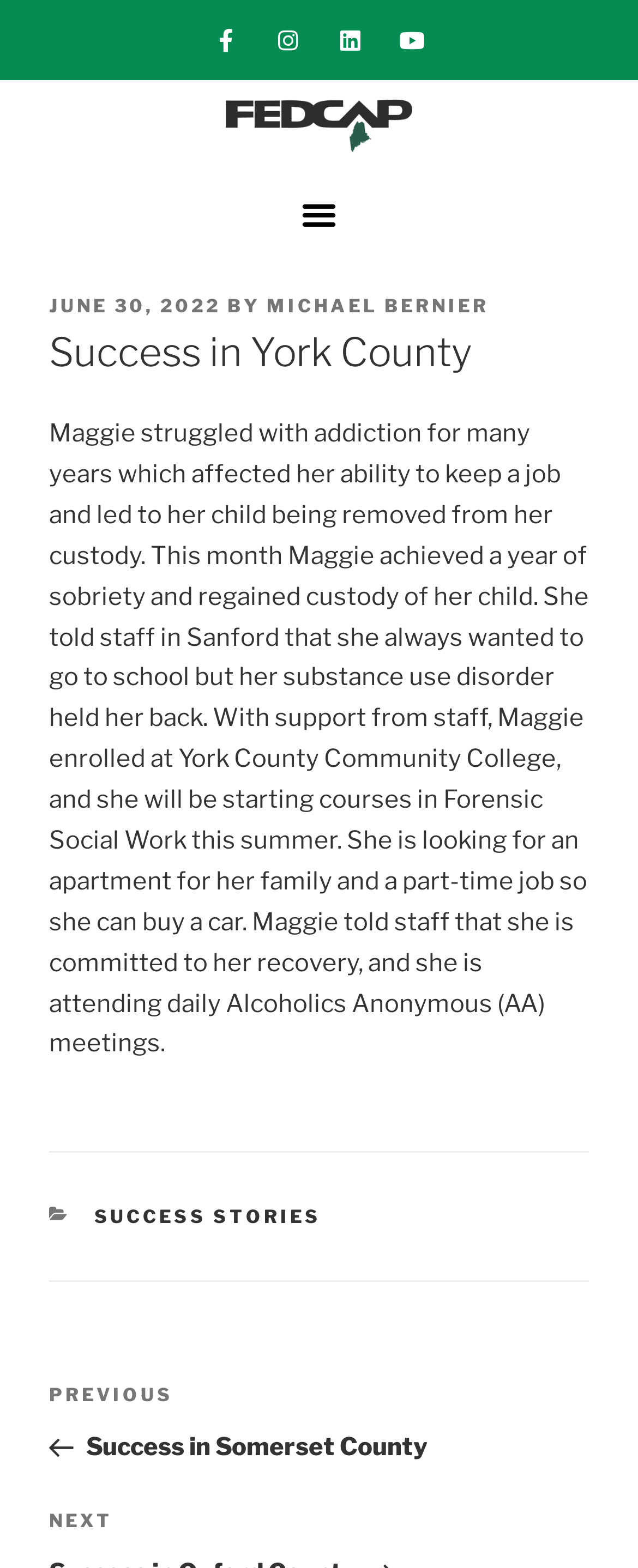What is Maggie attending daily?
Use the screenshot to answer the question with a single word or phrase.

Alcoholics Anonymous (AA) meetings